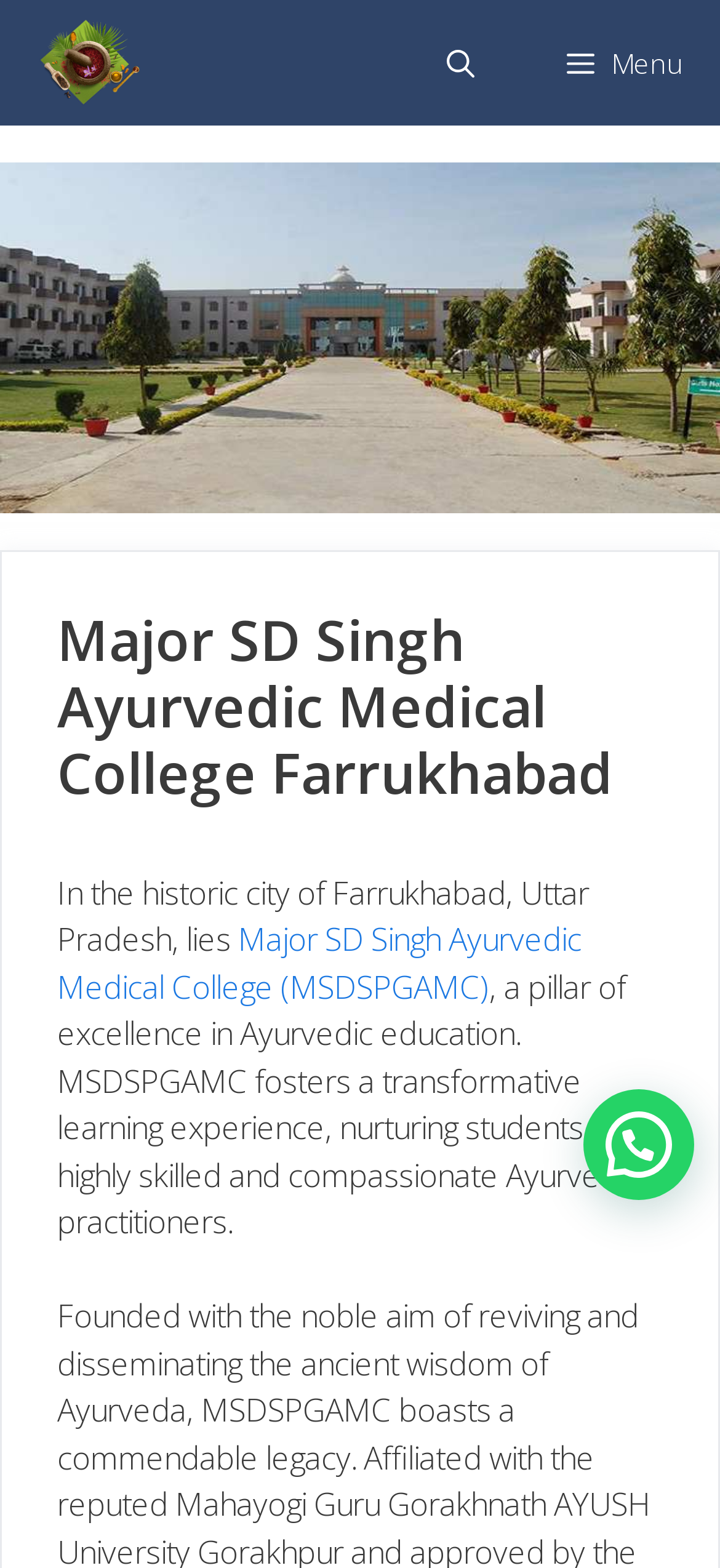From the details in the image, provide a thorough response to the question: What is the purpose of the 'Open Search Bar' link?

The 'Open Search Bar' link is likely to open a search bar that allows users to search the website for specific information or content.